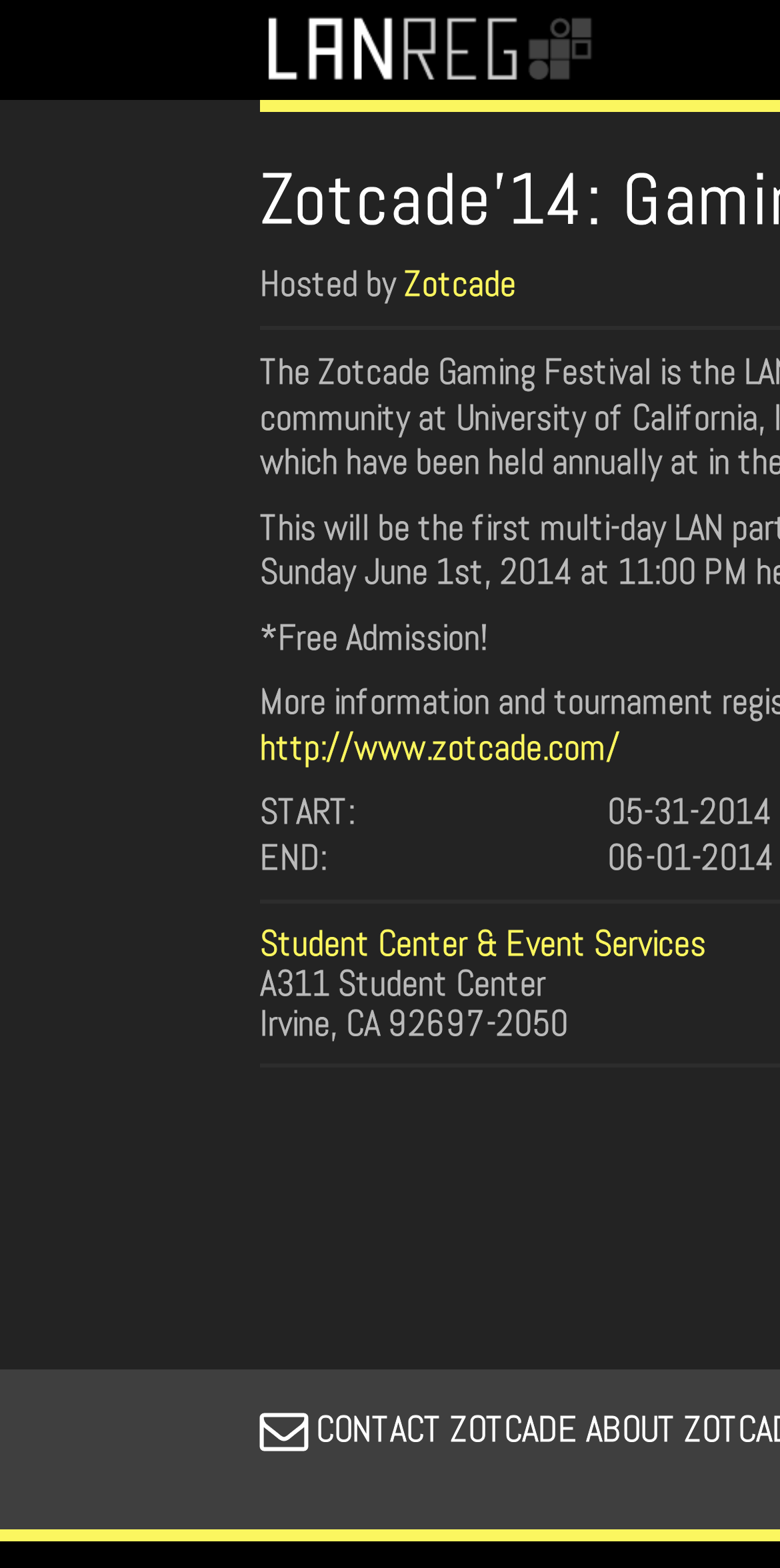Create a detailed summary of all the visual and textual information on the webpage.

The webpage is about Zotcade'14, a gaming festival. At the top, there is a logo on the left side, taking up about a third of the width, with a small gap from the top edge. Below the logo, there is a text "Hosted by" followed by a link to "Zotcade" on the right side. 

Underneath, a prominent announcement "*Free Admission!" is displayed. Below this announcement, there is a link to the website "www.zotcade.com" which spans about two-thirds of the width. This link contains a table with two cells, one labeled "START:" and the other "END:", indicating the duration of the event.

Further down, there is a link to "Student Center & Event Services", which is likely the venue of the event. The address of the venue, "A311 Student Center, Irvine, CA 92697-2050", is provided below this link.